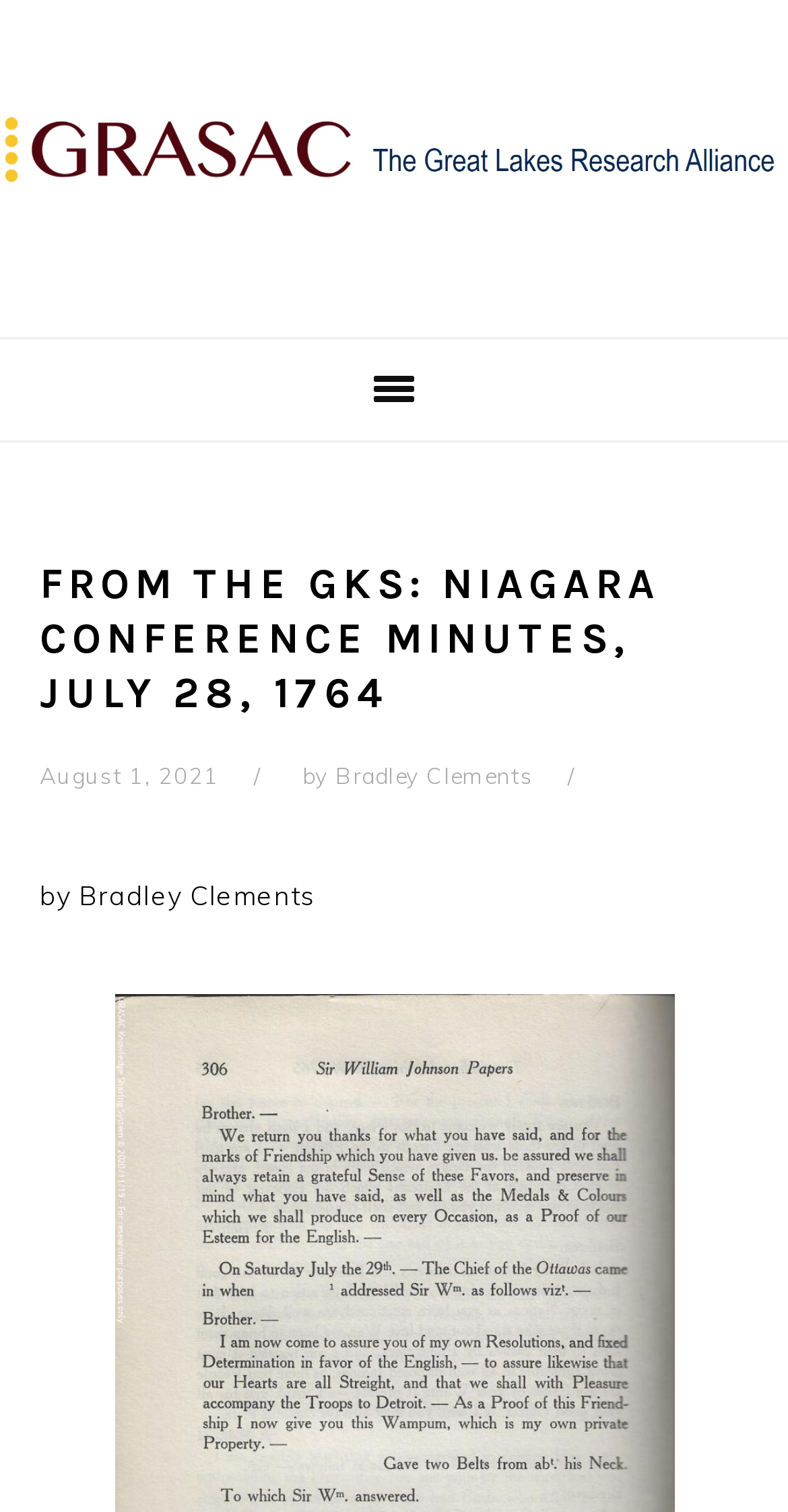Who is the author of the article?
Answer with a single word or short phrase according to what you see in the image.

Bradley Clements